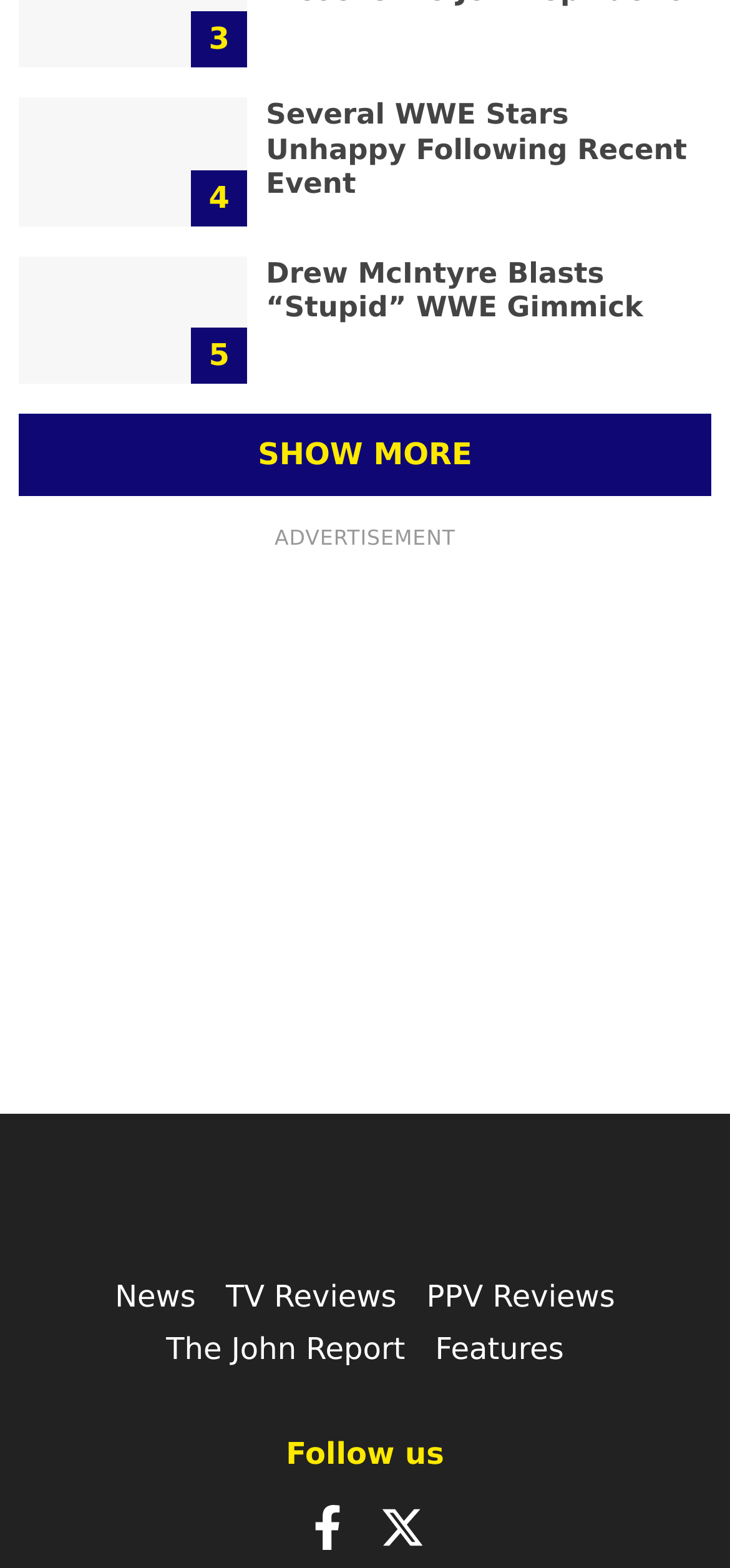Provide your answer to the question using just one word or phrase: What is the topic of the first article?

WWE Stars